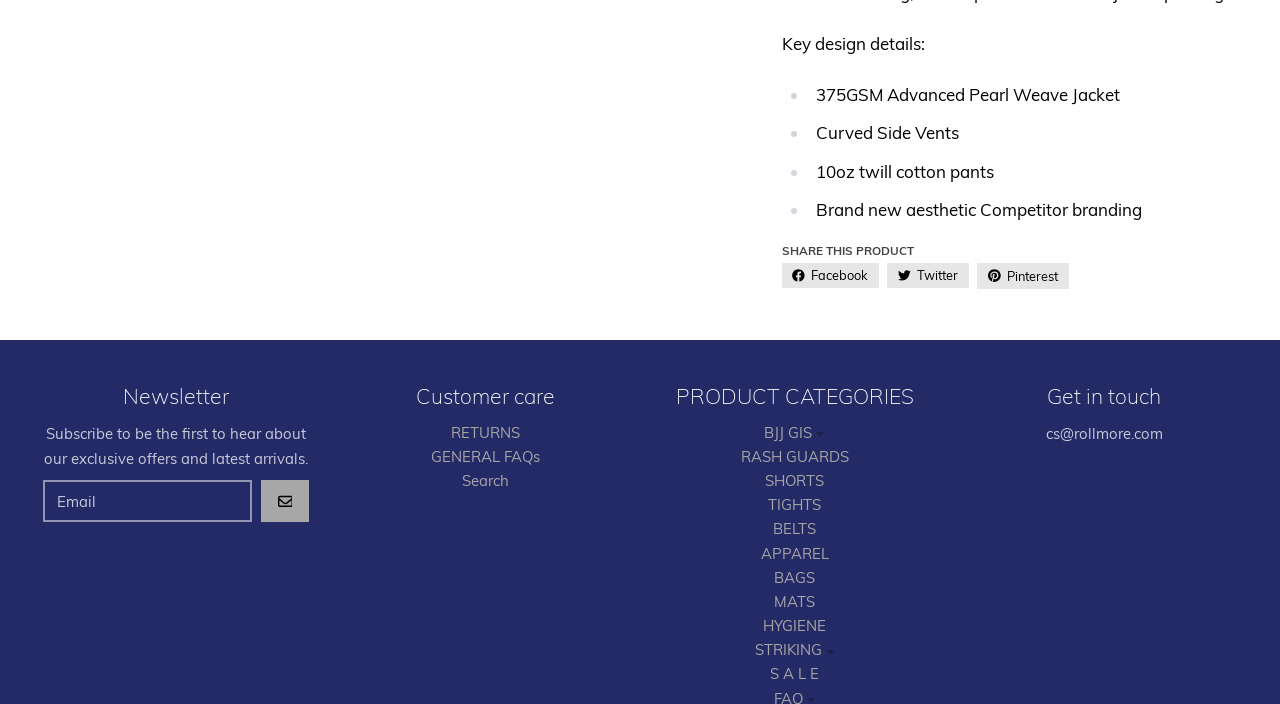Identify the bounding box coordinates of the area you need to click to perform the following instruction: "View RASH GUARDS products".

[0.579, 0.635, 0.663, 0.662]